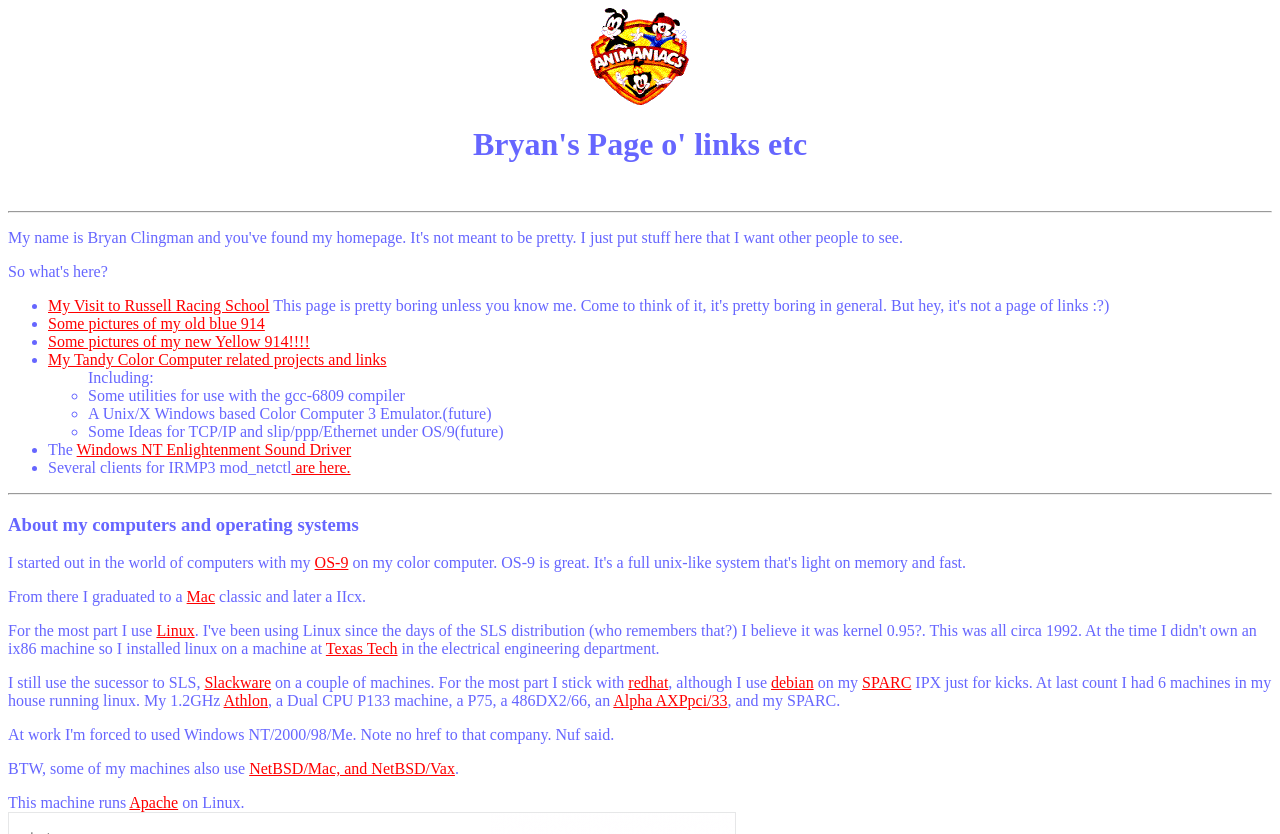Give the bounding box coordinates for this UI element: "NetBSD/Mac, and NetBSD/Vax". The coordinates should be four float numbers between 0 and 1, arranged as [left, top, right, bottom].

[0.195, 0.912, 0.355, 0.932]